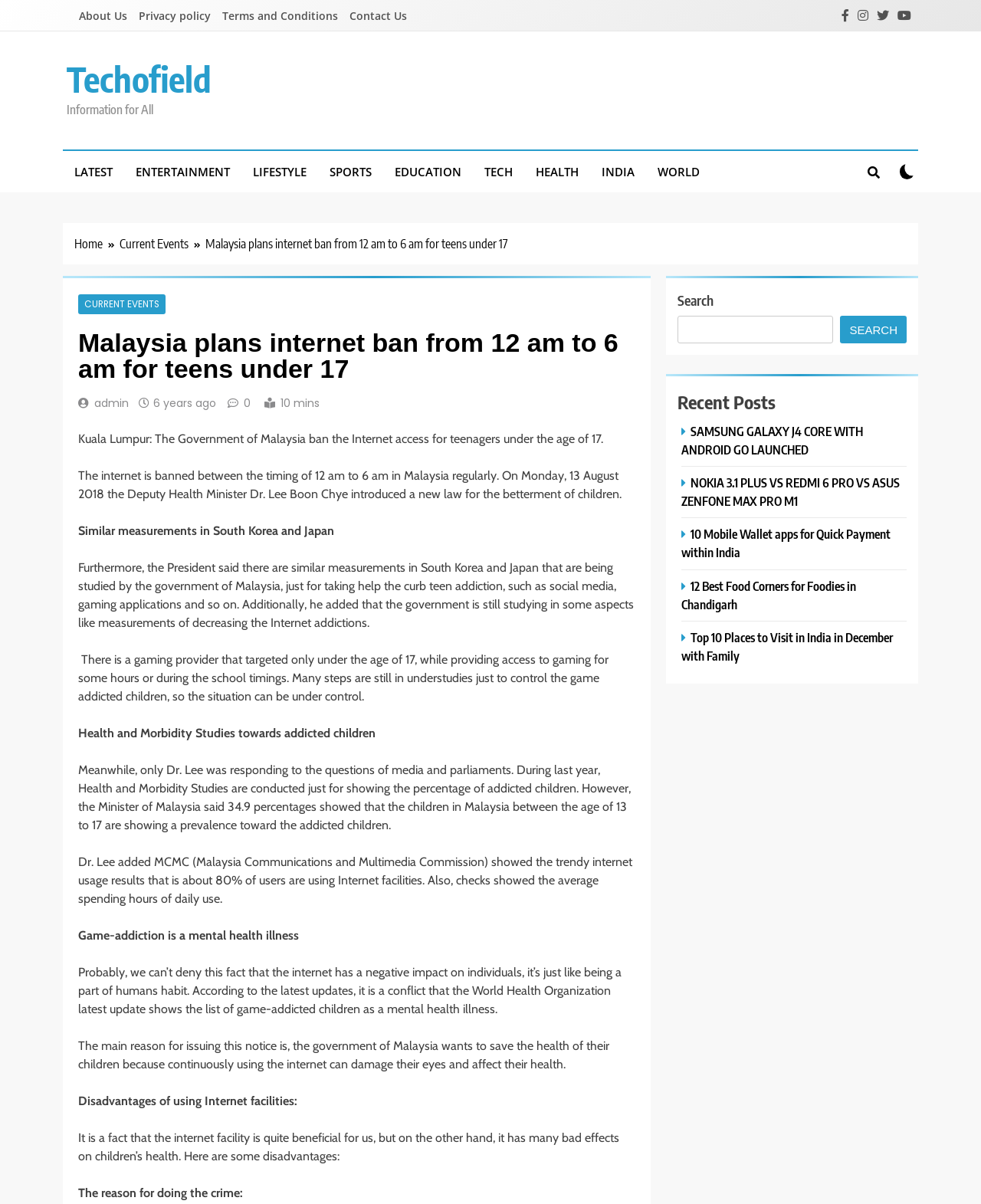Identify the bounding box for the UI element specified in this description: "Terms and Conditions". The coordinates must be four float numbers between 0 and 1, formatted as [left, top, right, bottom].

[0.222, 0.007, 0.349, 0.019]